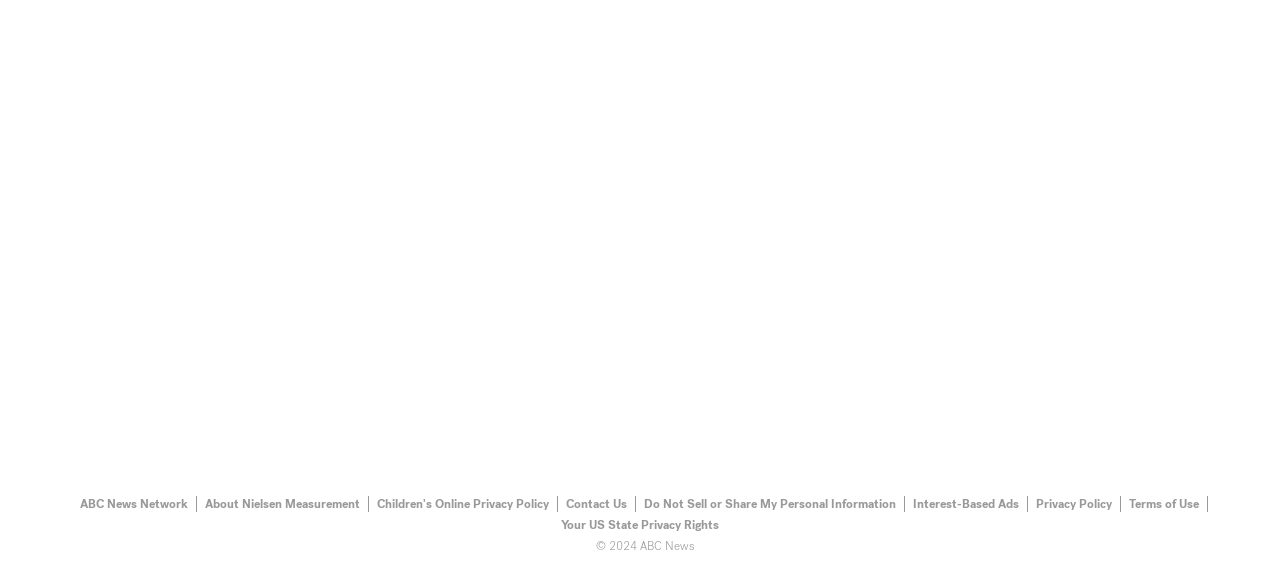Identify the bounding box coordinates of the element that should be clicked to fulfill this task: "view Terms of Use". The coordinates should be provided as four float numbers between 0 and 1, i.e., [left, top, right, bottom].

[0.876, 0.859, 0.944, 0.887]